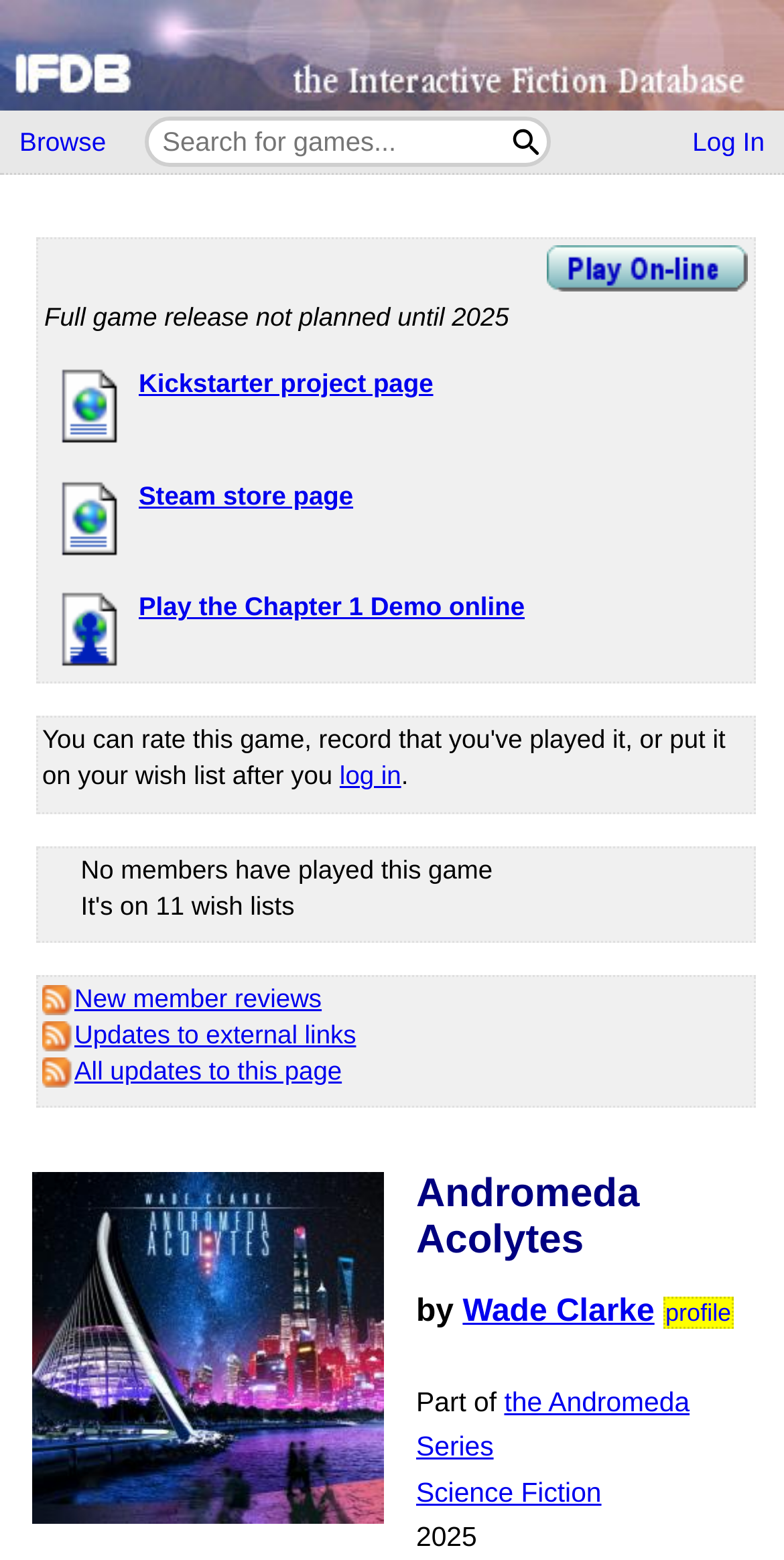Predict the bounding box coordinates of the area that should be clicked to accomplish the following instruction: "View the Steam store page". The bounding box coordinates should consist of four float numbers between 0 and 1, i.e., [left, top, right, bottom].

[0.177, 0.307, 0.45, 0.327]